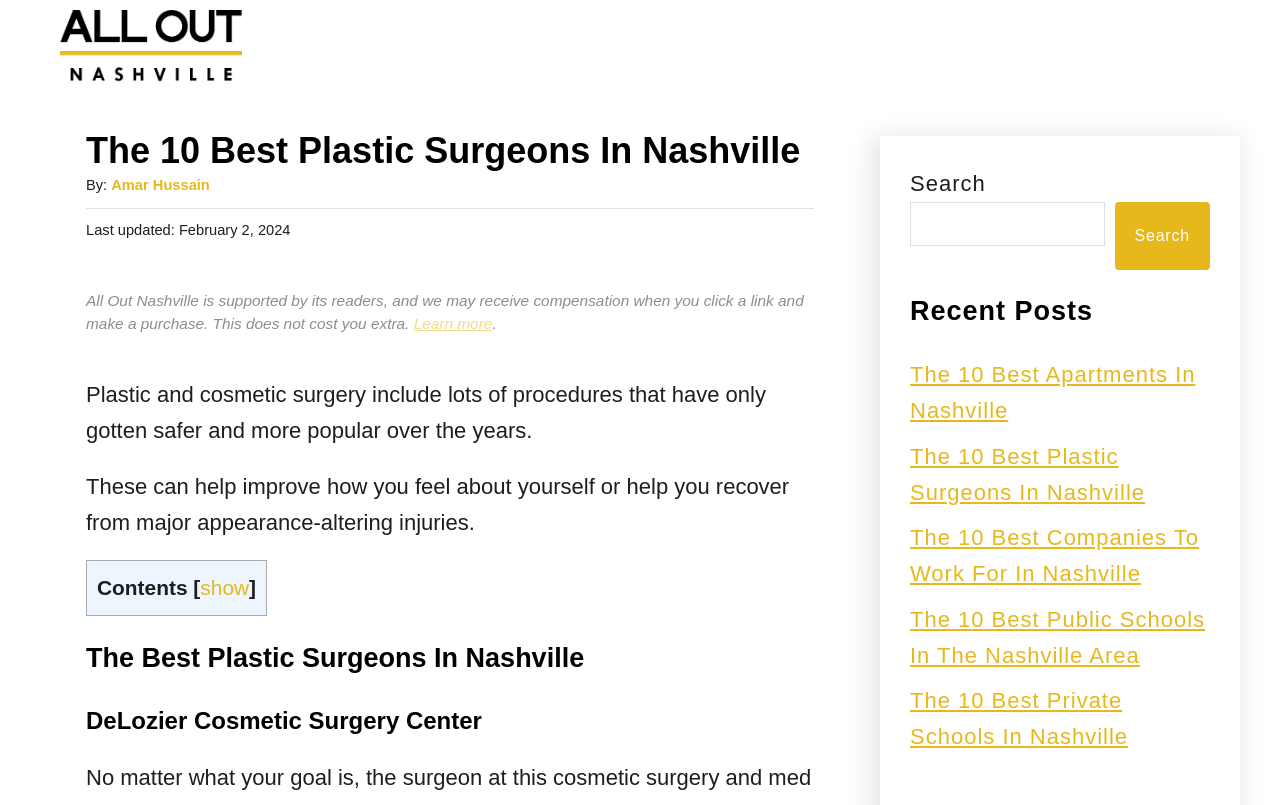Can you extract the headline from the webpage for me?

The 10 Best Plastic Surgeons In Nashville